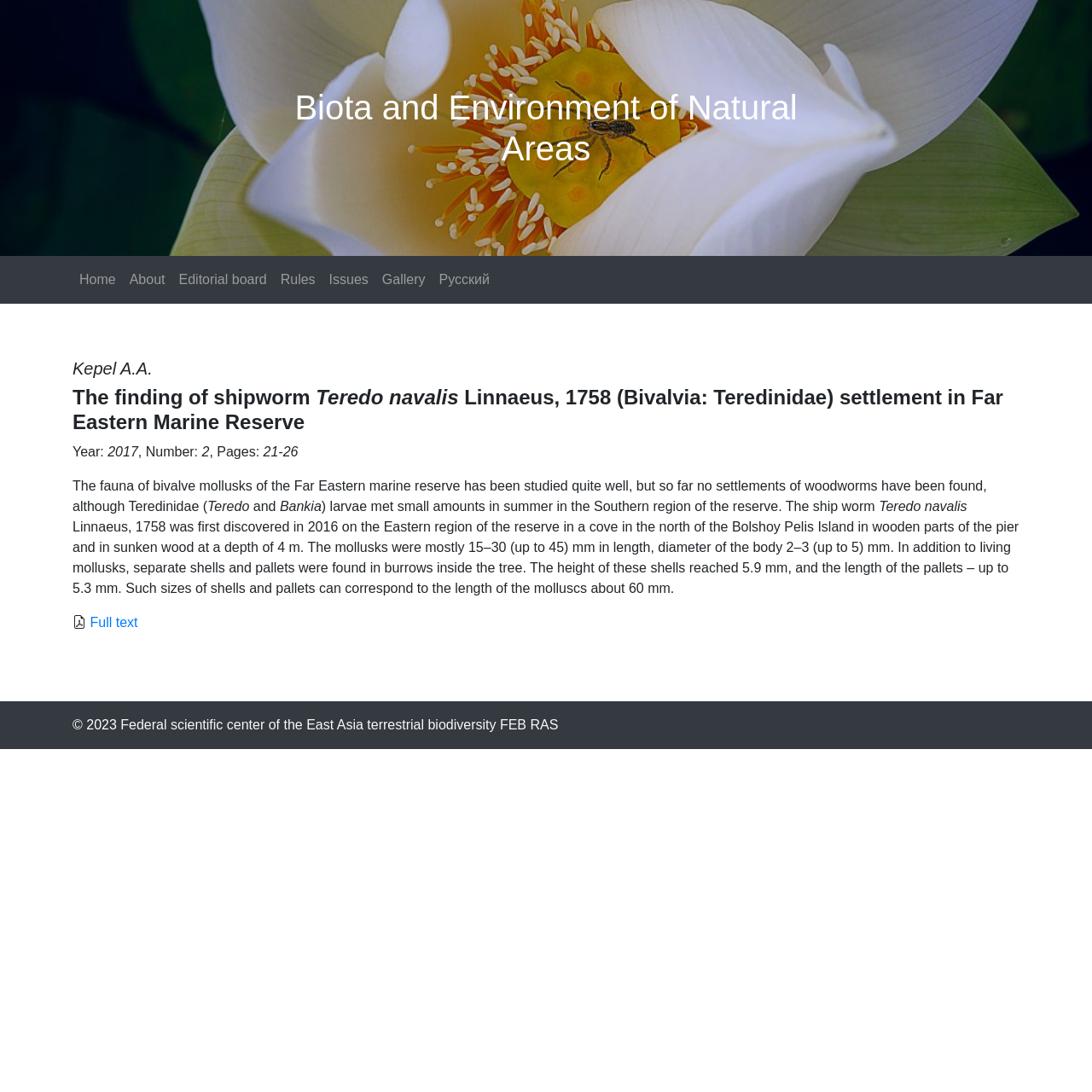Please find and generate the text of the main header of the webpage.

Biota and Environment of Natural Areas